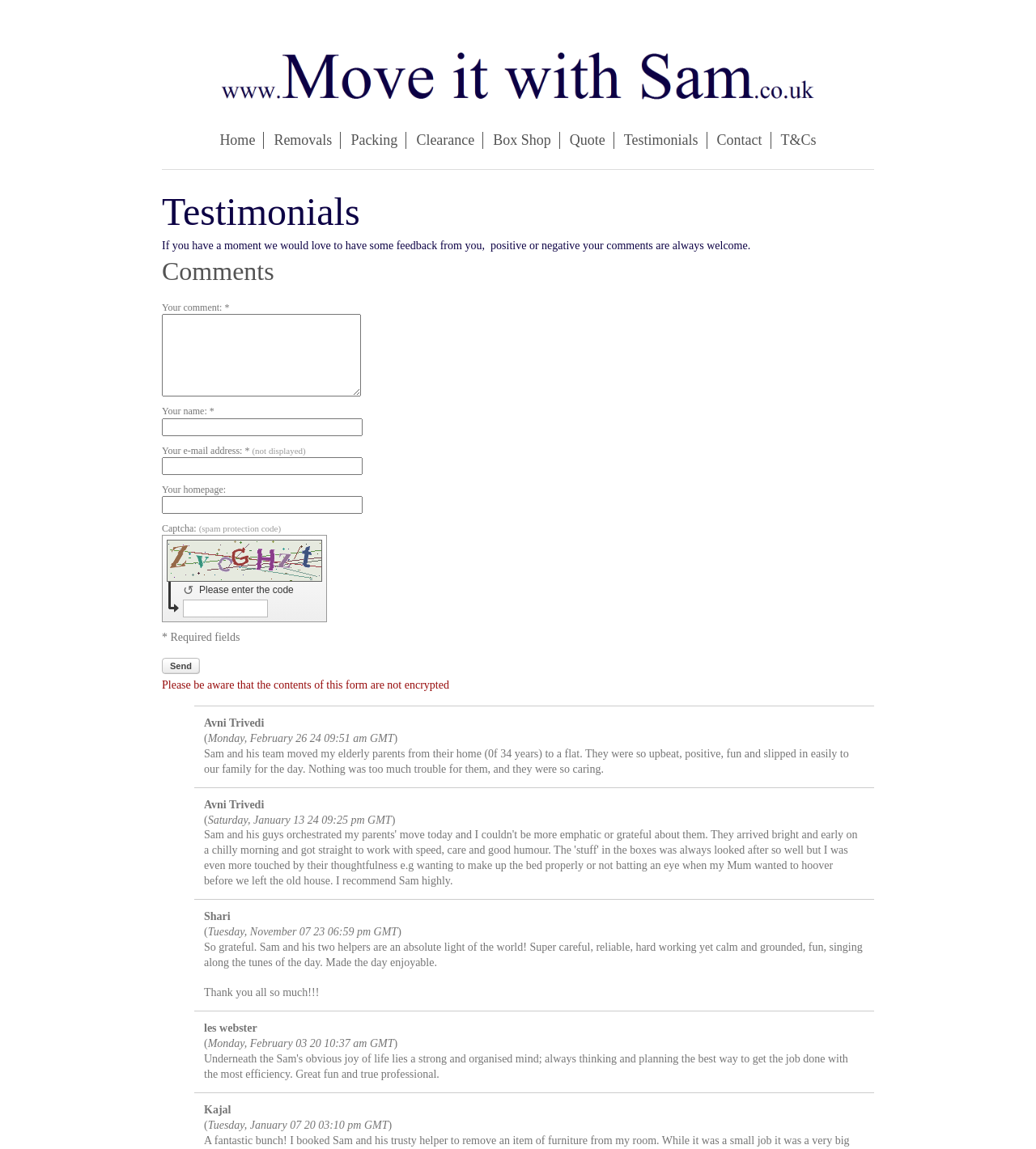Please locate the bounding box coordinates of the element that should be clicked to complete the given instruction: "Click on the 'Home' link".

[0.204, 0.115, 0.255, 0.13]